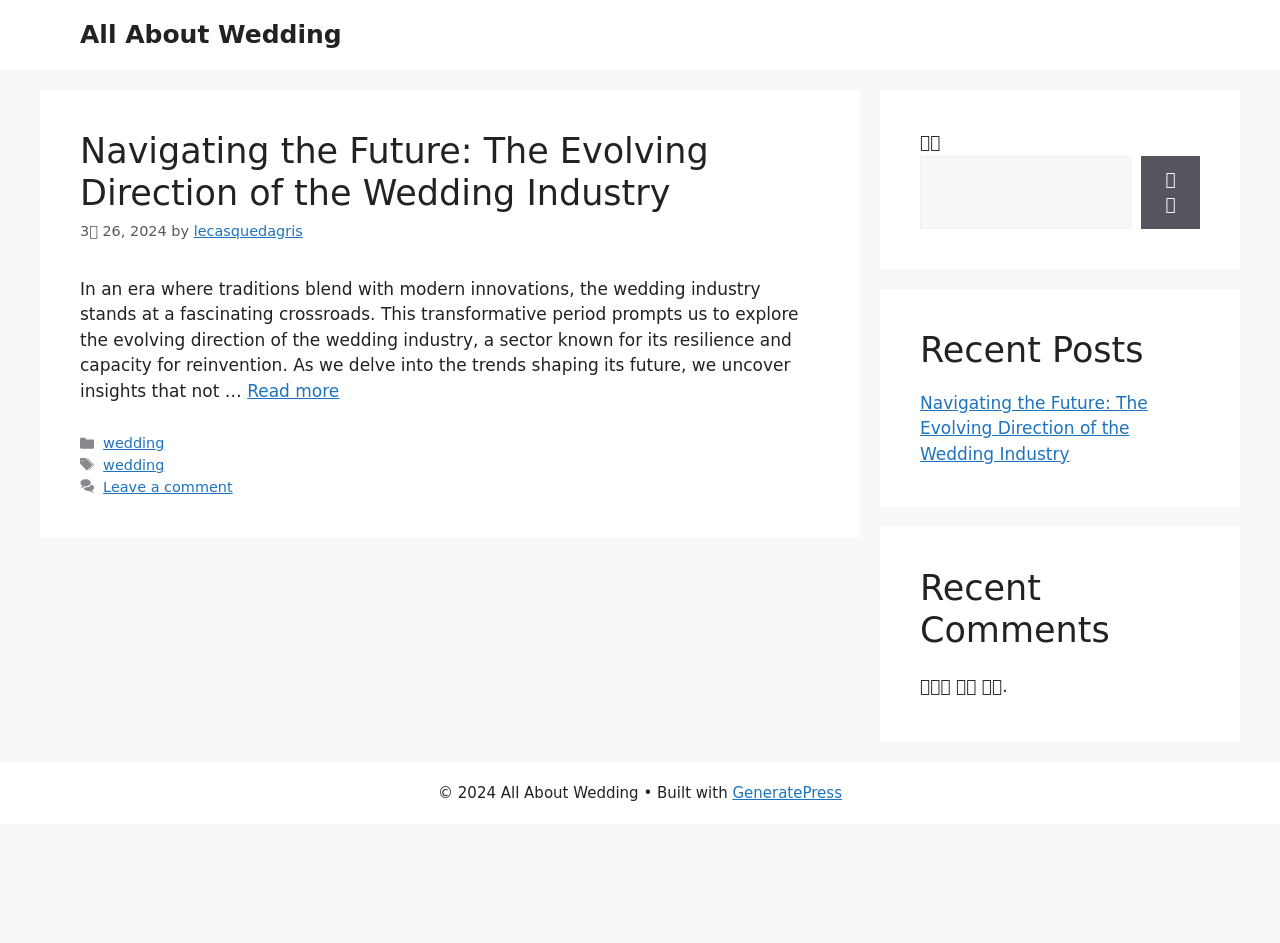Provide a brief response to the question below using a single word or phrase: 
What is the title of the article?

Navigating the Future